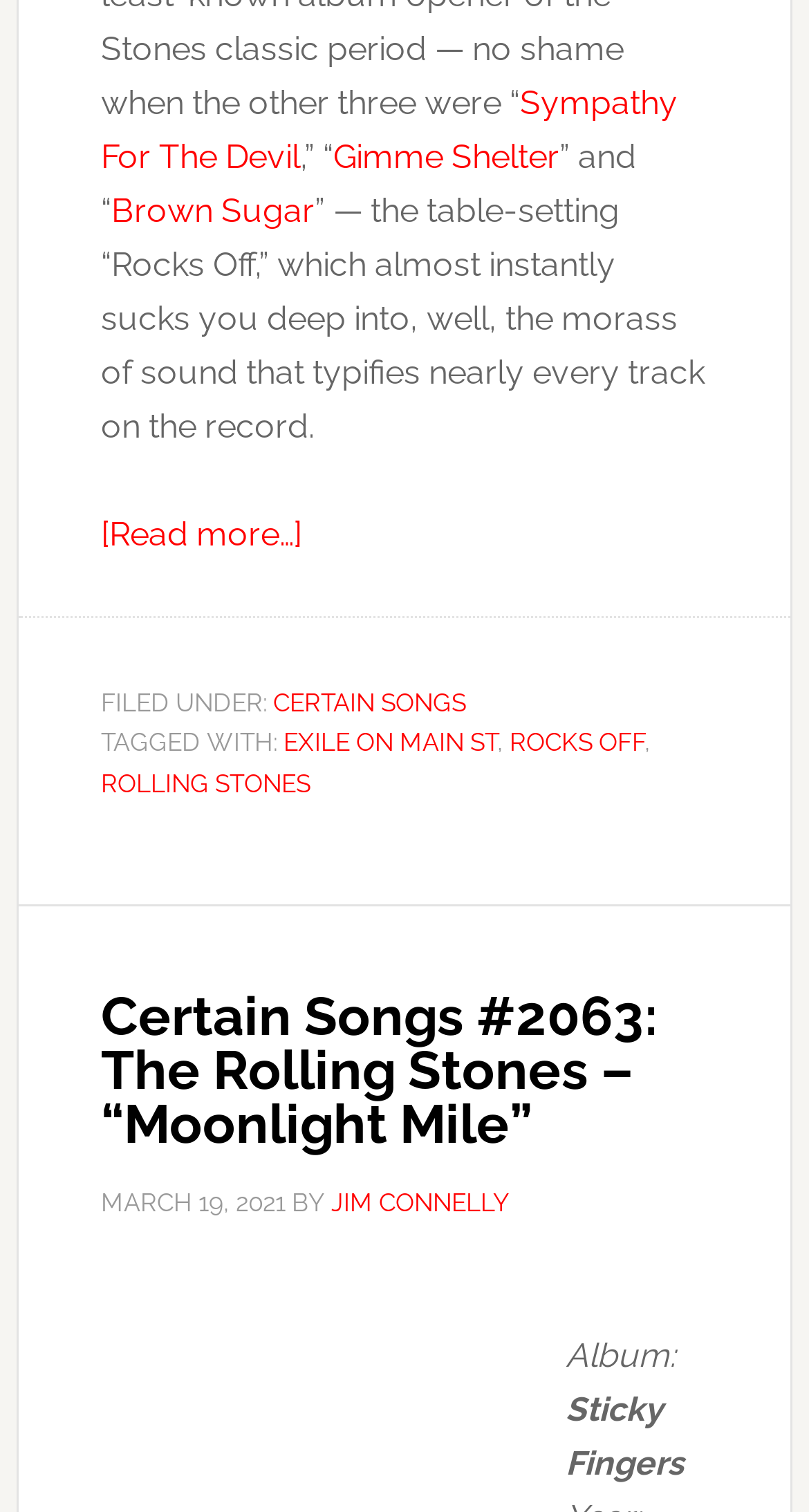Bounding box coordinates must be specified in the format (top-left x, top-left y, bottom-right x, bottom-right y). All values should be floating point numbers between 0 and 1. What are the bounding box coordinates of the UI element described as: Certain Songs

[0.338, 0.455, 0.576, 0.474]